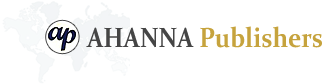What color is the logo's primary background?
Analyze the image and provide a thorough answer to the question.

The logo's color scheme is described as primarily featuring deep blue and gold, which suggests that the deep blue color is the dominant background color of the logo.